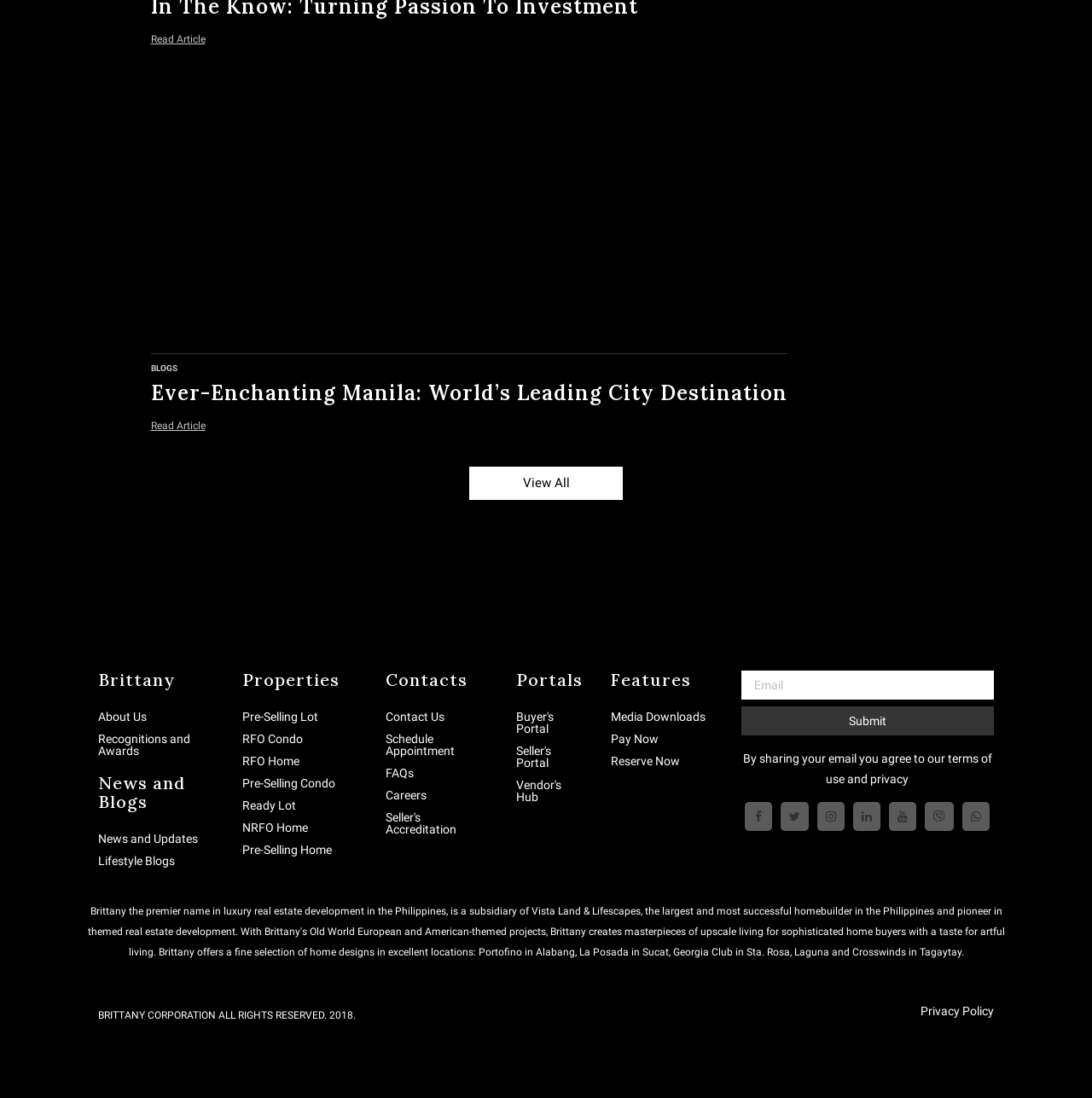What social media platforms are linked on the webpage? Refer to the image and provide a one-word or short phrase answer.

Multiple platforms